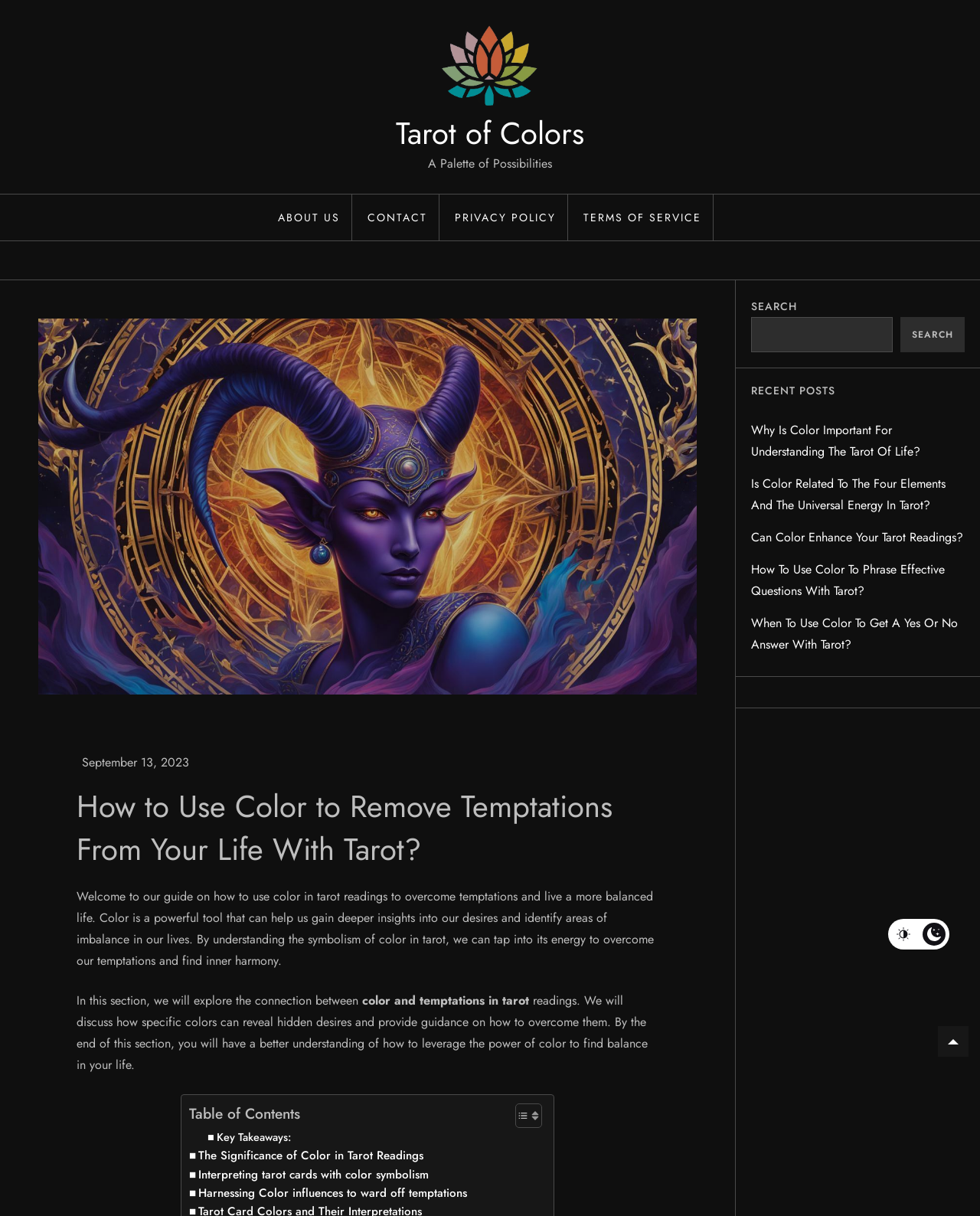Highlight the bounding box coordinates of the region I should click on to meet the following instruction: "Visit the ABOUT US page".

[0.272, 0.16, 0.359, 0.198]